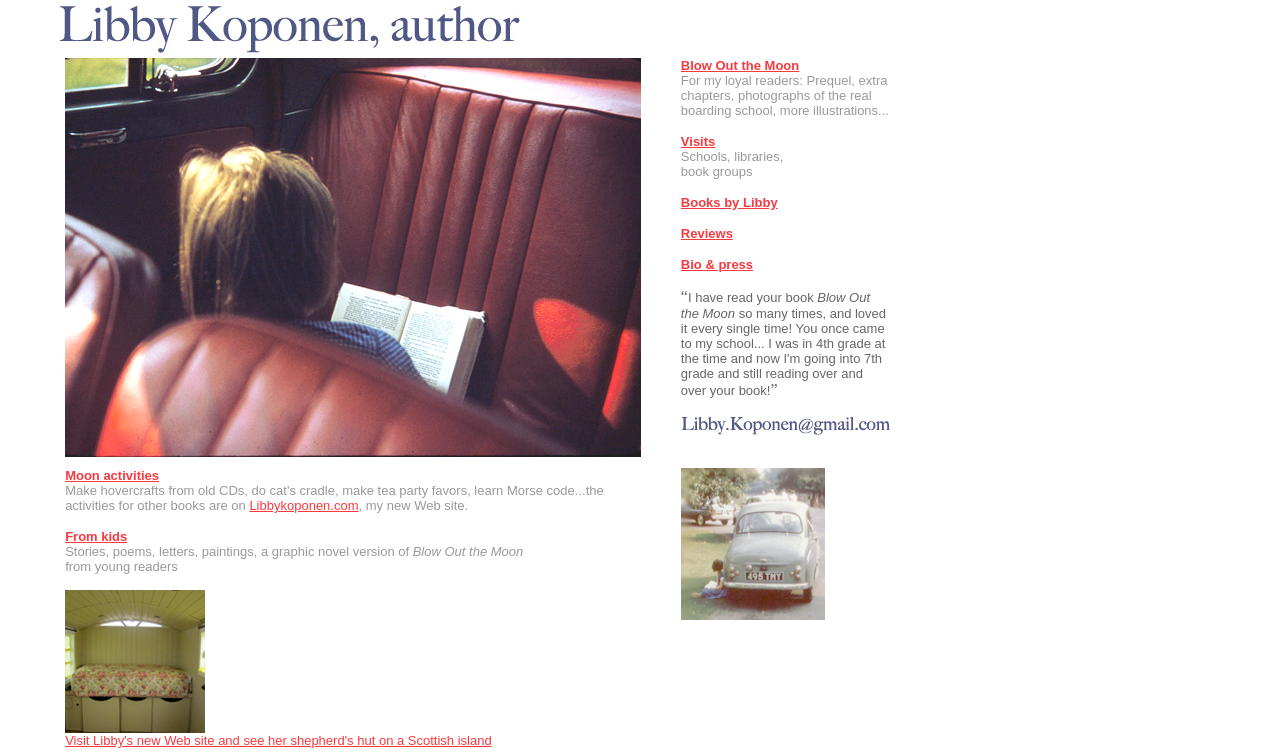Find and specify the bounding box coordinates that correspond to the clickable region for the instruction: "Learn about Meprate general information".

None